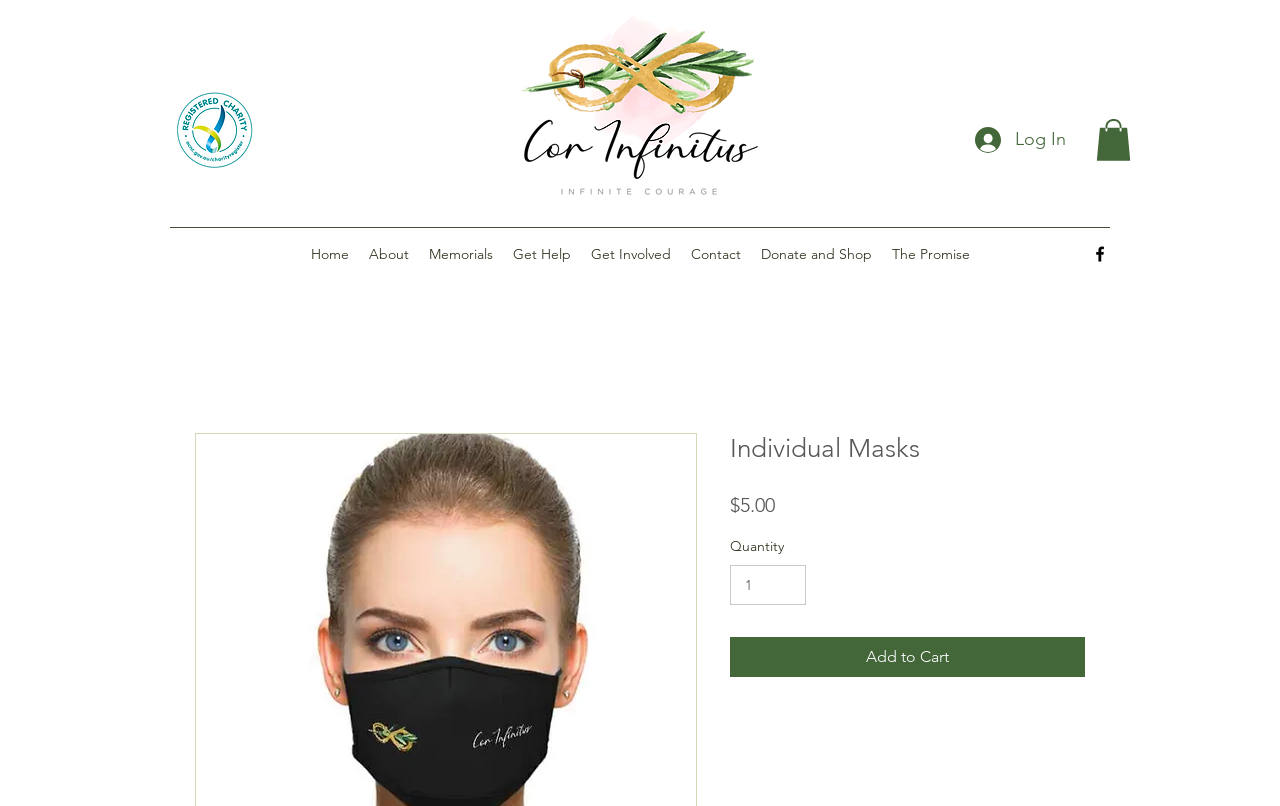Identify the bounding box coordinates of the clickable region necessary to fulfill the following instruction: "View Facebook page". The bounding box coordinates should be four float numbers between 0 and 1, i.e., [left, top, right, bottom].

[0.852, 0.303, 0.867, 0.327]